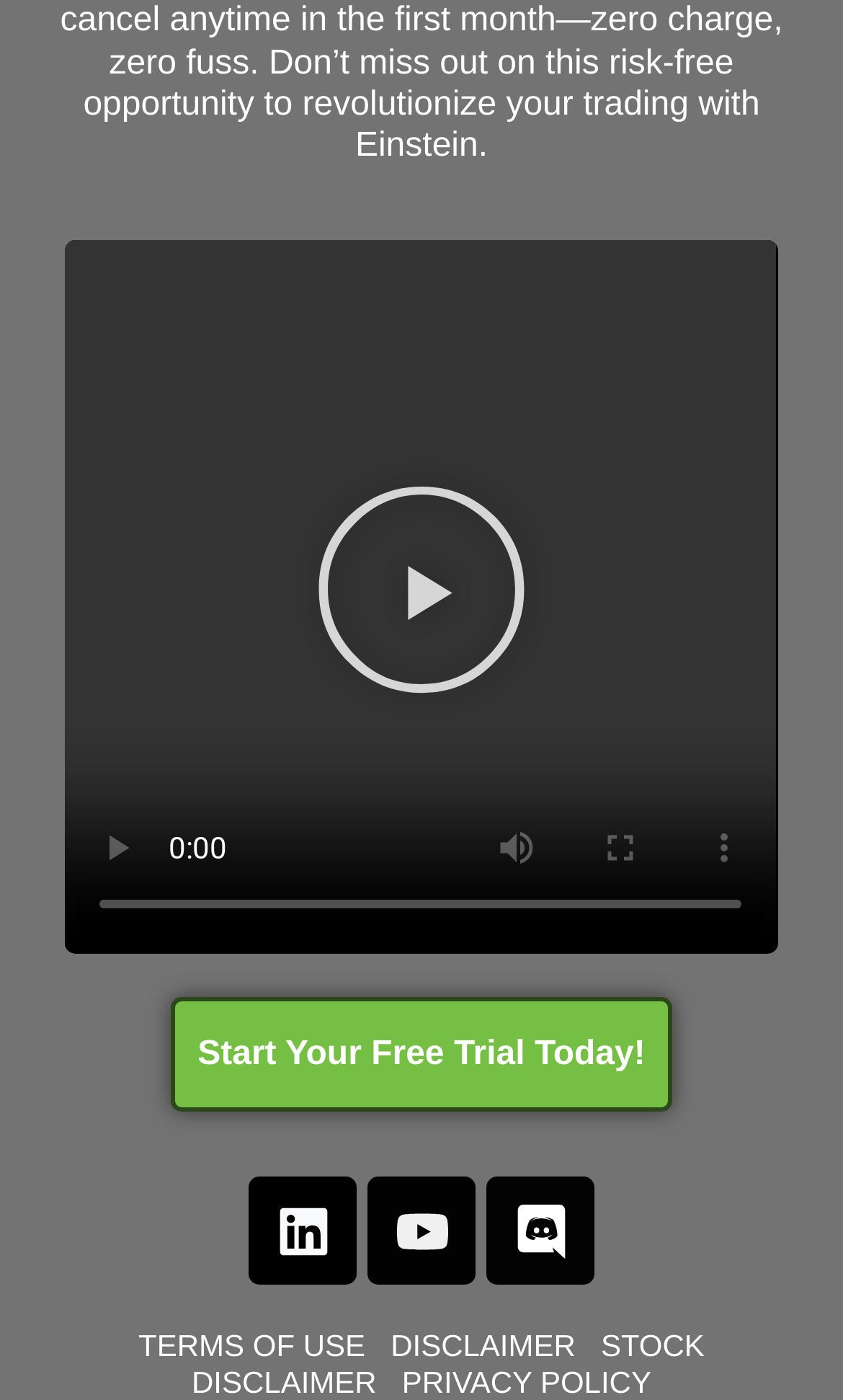Using the webpage screenshot, locate the HTML element that fits the following description and provide its bounding box: "Start Your Free Trial Today!".

[0.204, 0.712, 0.796, 0.794]